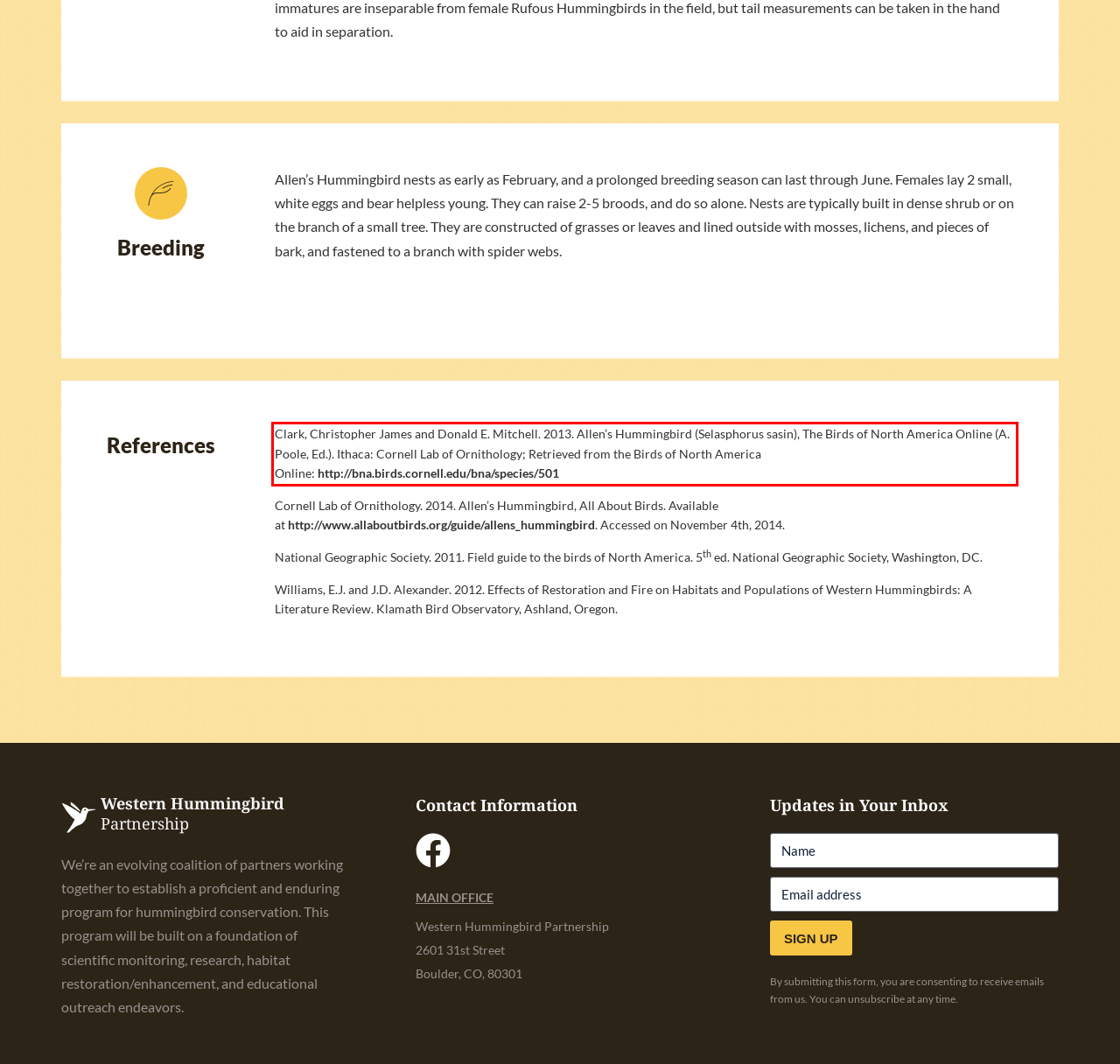You are given a screenshot of a webpage with a UI element highlighted by a red bounding box. Please perform OCR on the text content within this red bounding box.

Clark, Christopher James and Donald E. Mitchell. 2013. Allen’s Hummingbird (Selasphorus sasin), The Birds of North America Online (A. Poole, Ed.). Ithaca: Cornell Lab of Ornithology; Retrieved from the Birds of North America Online: http://bna.birds.cornell.edu/bna/species/501